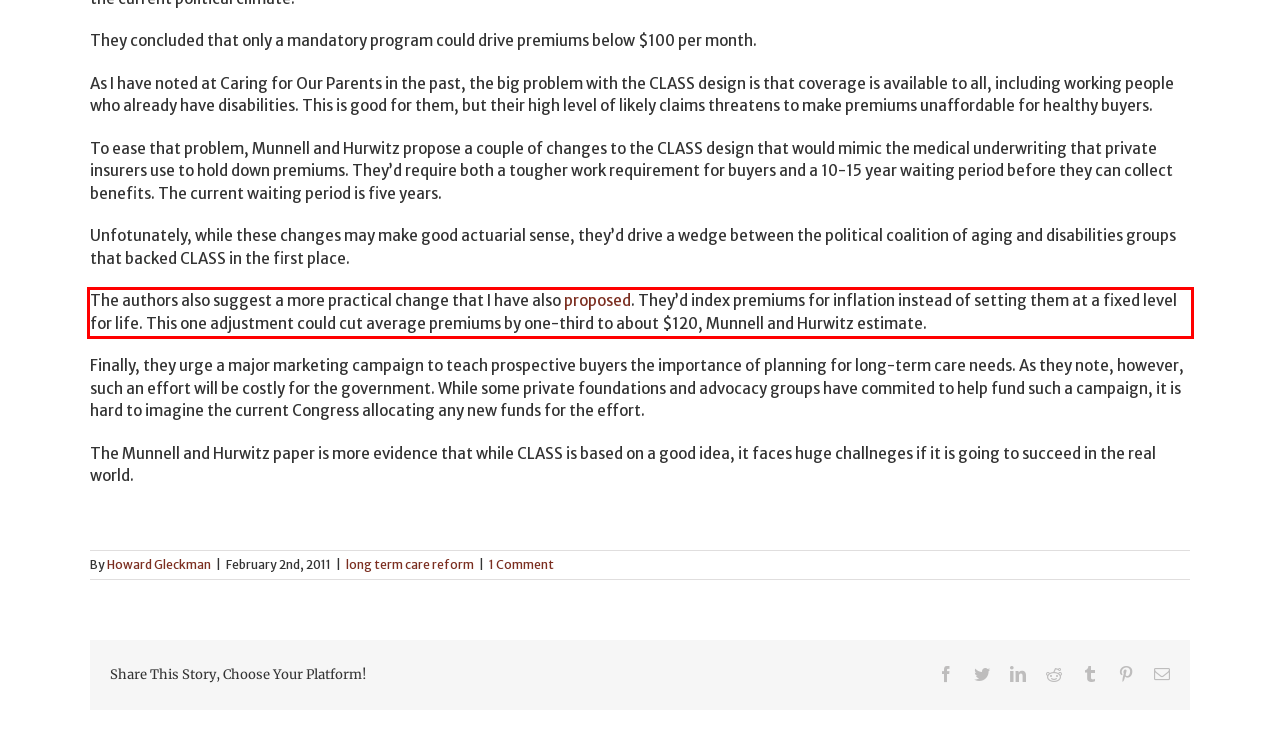Please use OCR to extract the text content from the red bounding box in the provided webpage screenshot.

The authors also suggest a more practical change that I have also proposed. They’d index premiums for inflation instead of setting them at a fixed level for life. This one adjustment could cut average premiums by one-third to about $120, Munnell and Hurwitz estimate.